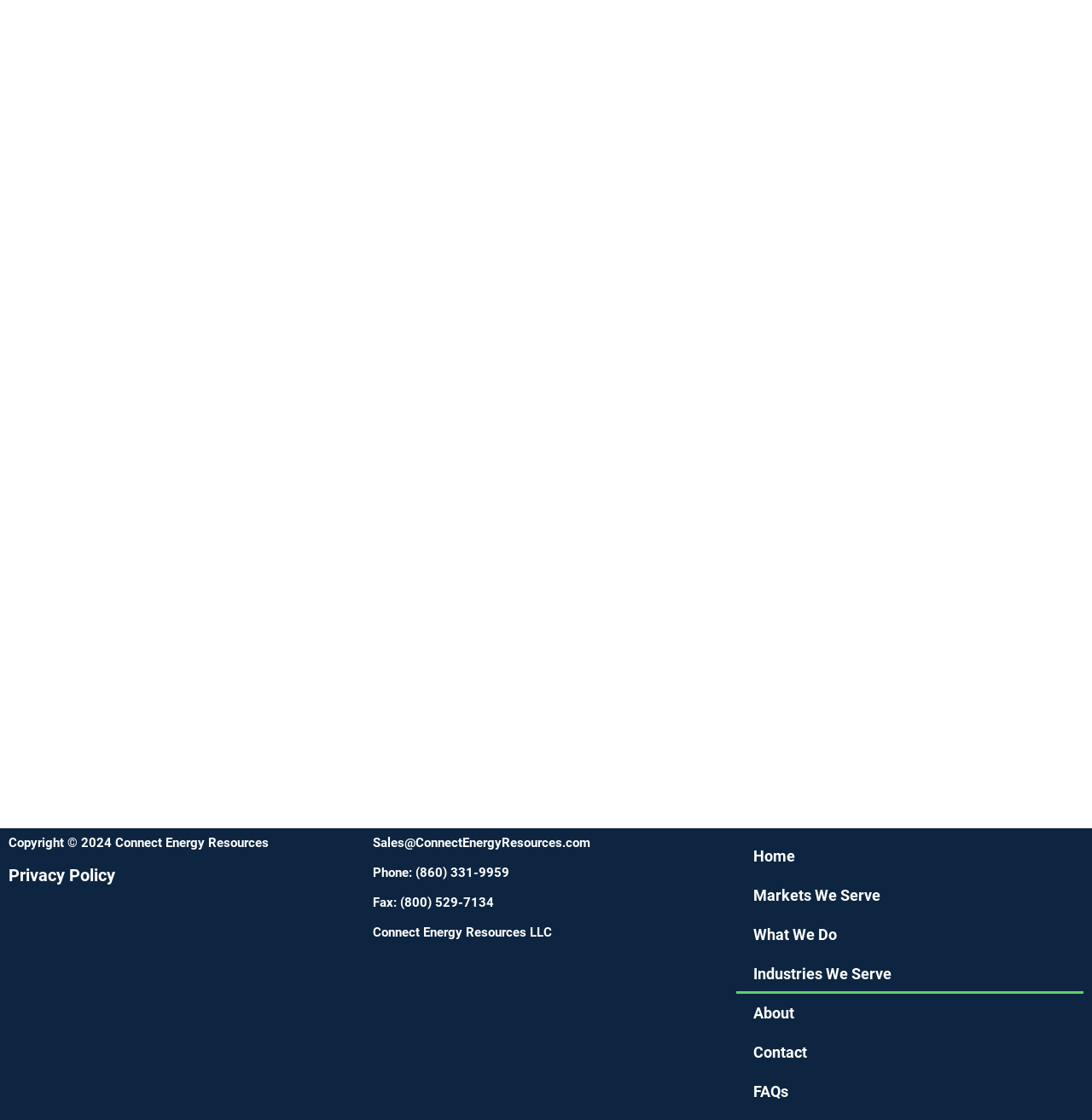Please identify the bounding box coordinates of the element's region that I should click in order to complete the following instruction: "Contact sales". The bounding box coordinates consist of four float numbers between 0 and 1, i.e., [left, top, right, bottom].

[0.341, 0.746, 0.54, 0.759]